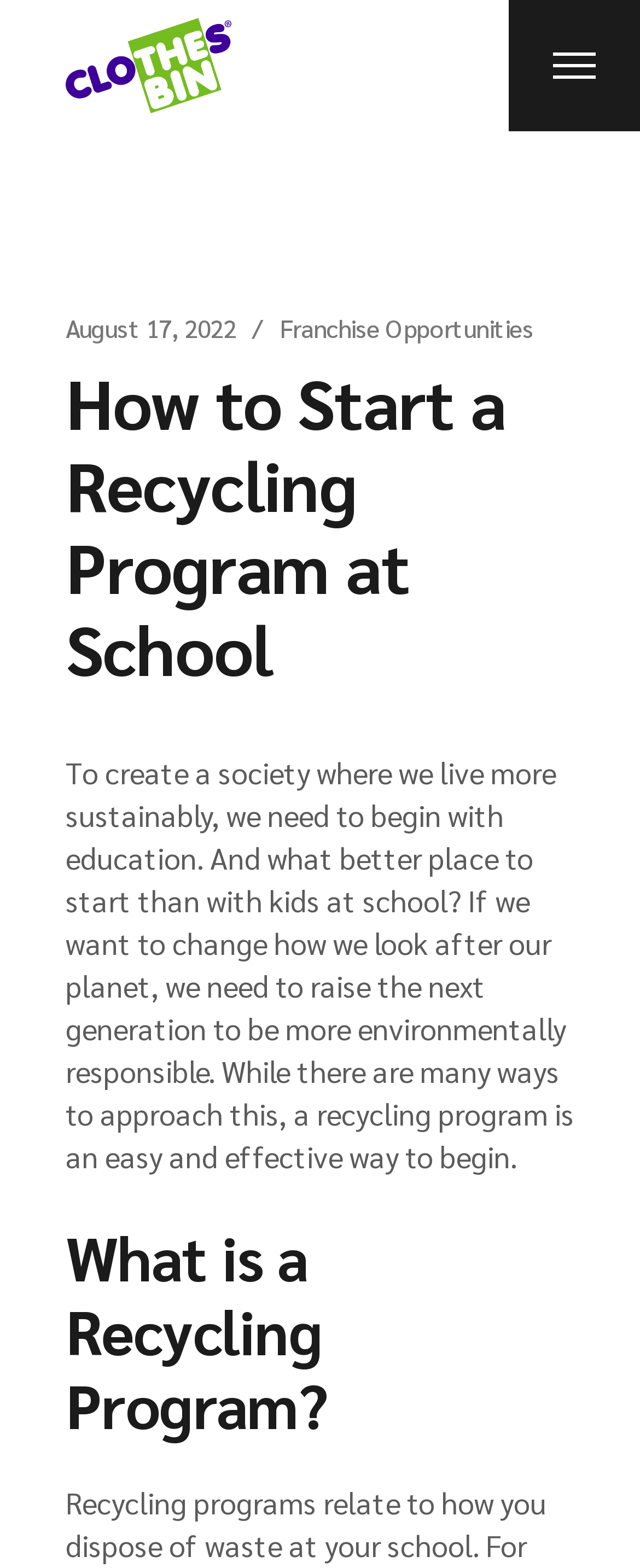What is the target audience for the recycling program?
Please respond to the question with a detailed and informative answer.

The webpage specifically mentions 'kids at school' as the target audience for the recycling program, indicating that the program is designed to educate and engage students in recycling efforts.